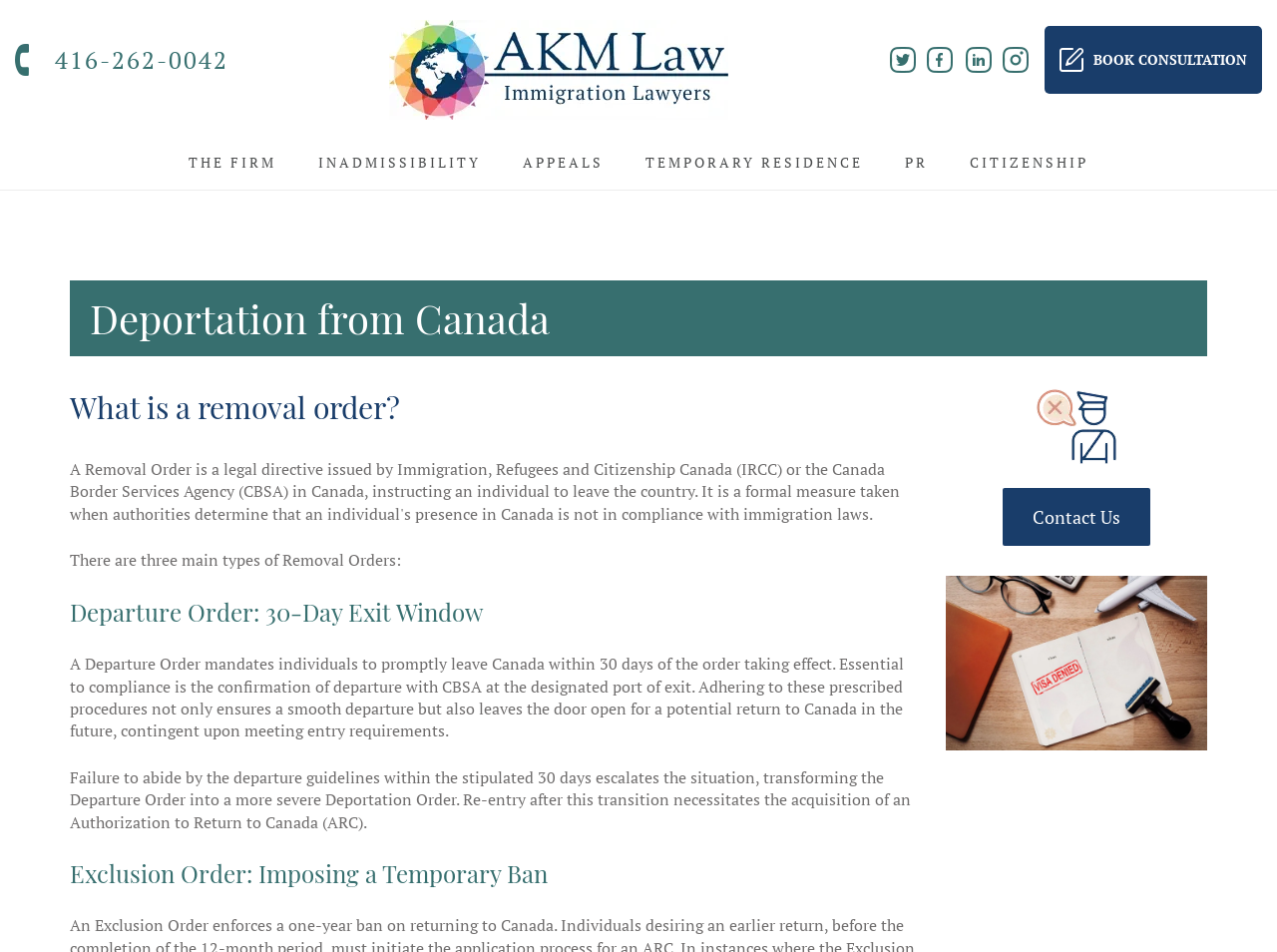Extract the bounding box coordinates for the described element: "416-262-0042". The coordinates should be represented as four float numbers between 0 and 1: [left, top, right, bottom].

[0.012, 0.045, 0.179, 0.081]